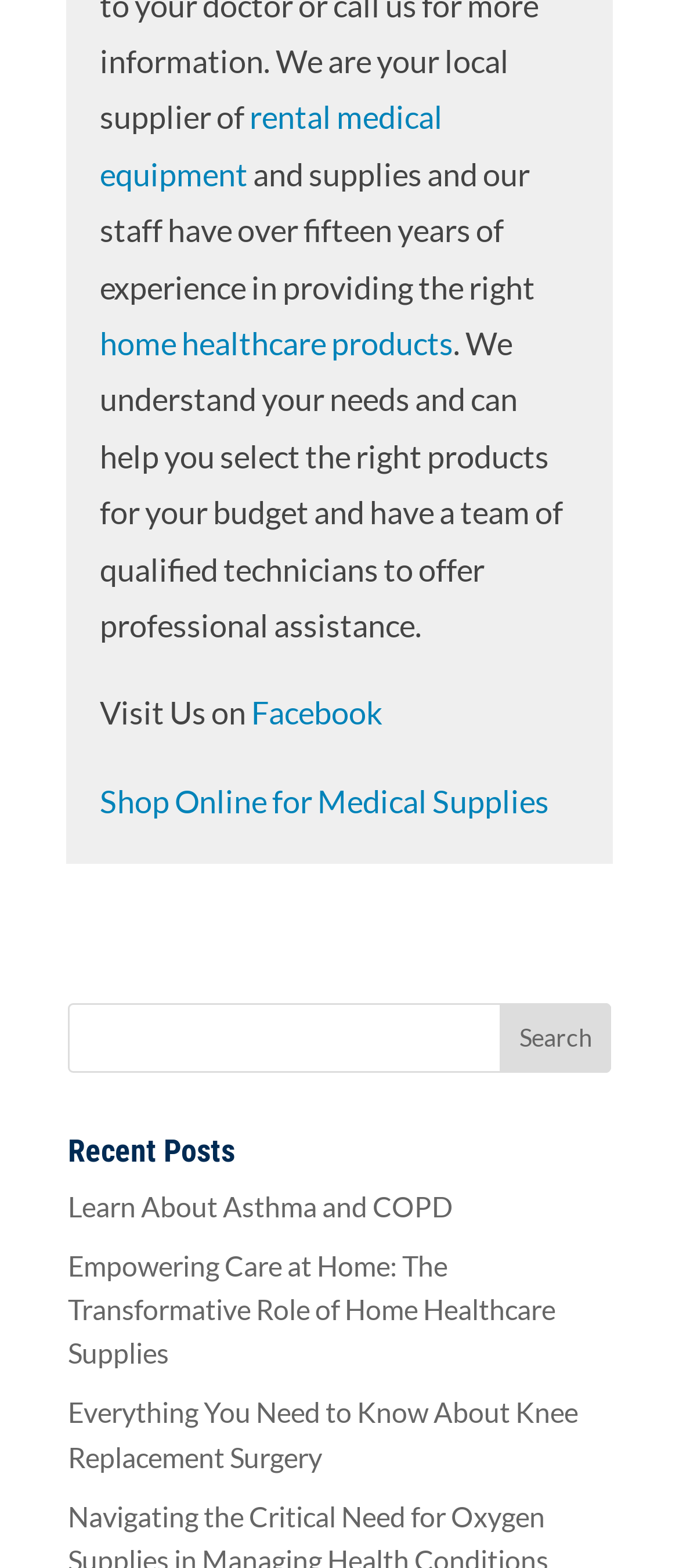Extract the bounding box coordinates for the HTML element that matches this description: "Shop Online for Medical Supplies". The coordinates should be four float numbers between 0 and 1, i.e., [left, top, right, bottom].

[0.147, 0.498, 0.809, 0.523]